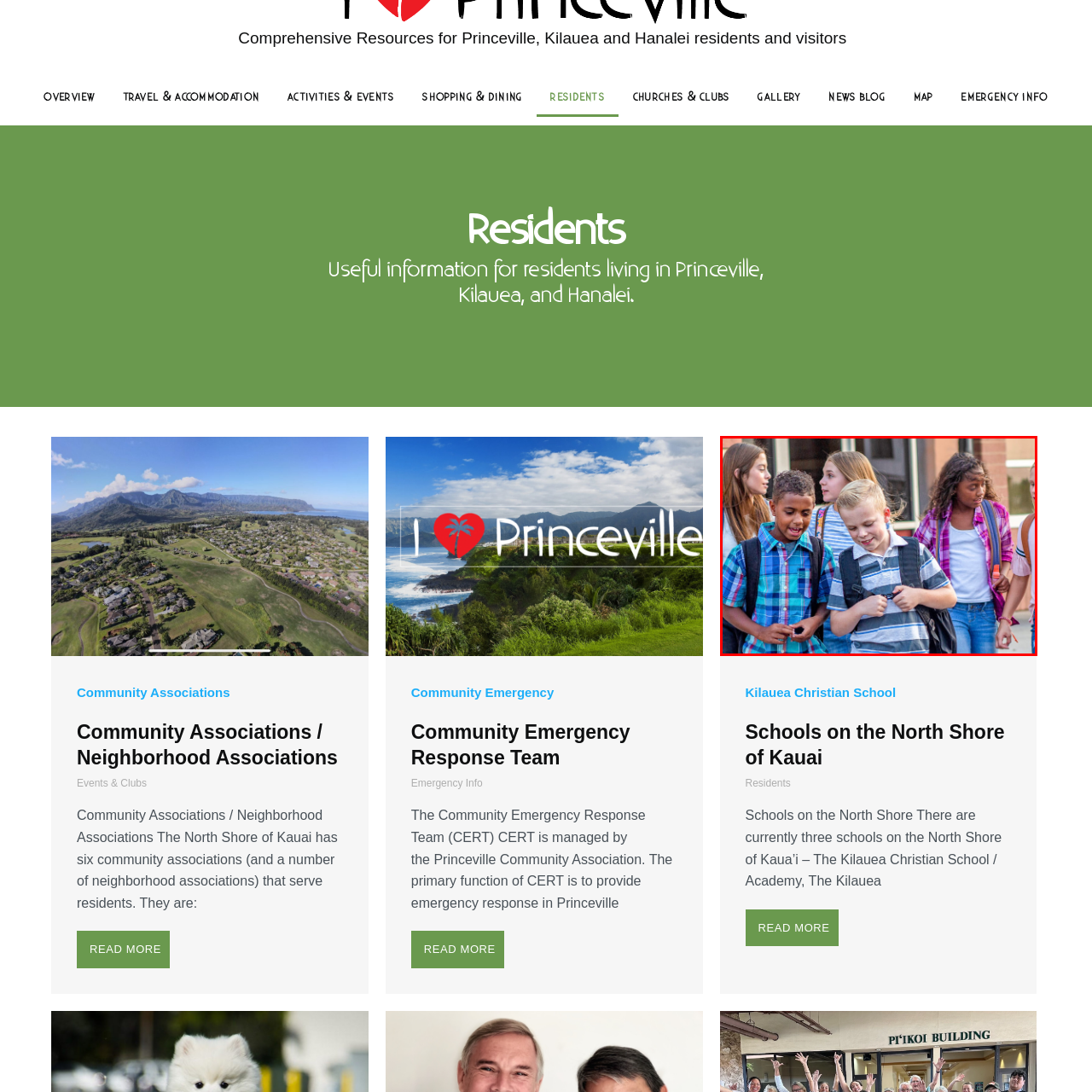How many girls are surrounding the boys? Examine the image inside the red bounding box and answer concisely with one word or a short phrase.

Three